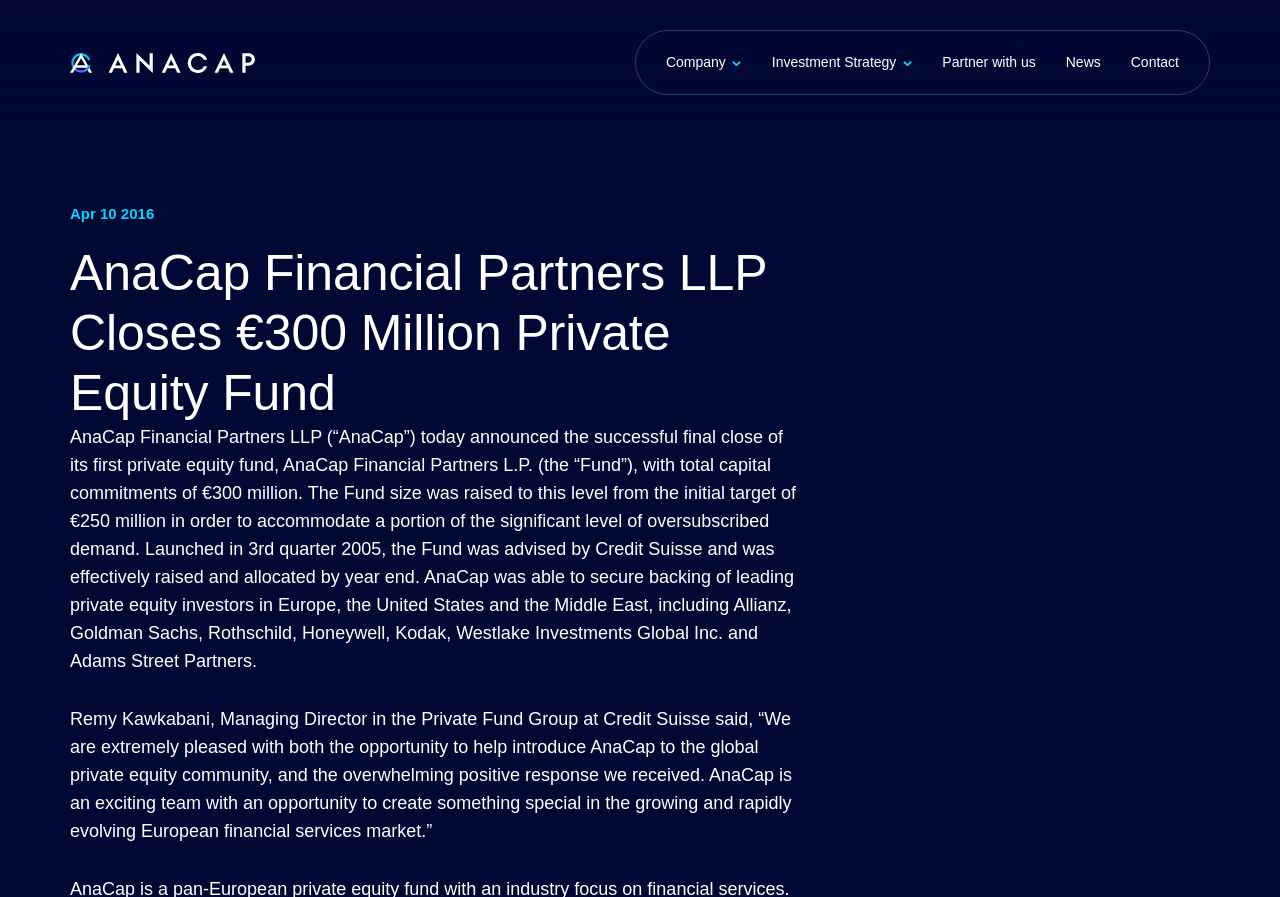Can you specify the bounding box coordinates for the region that should be clicked to fulfill this instruction: "Read News".

[0.016, 0.407, 0.064, 0.438]